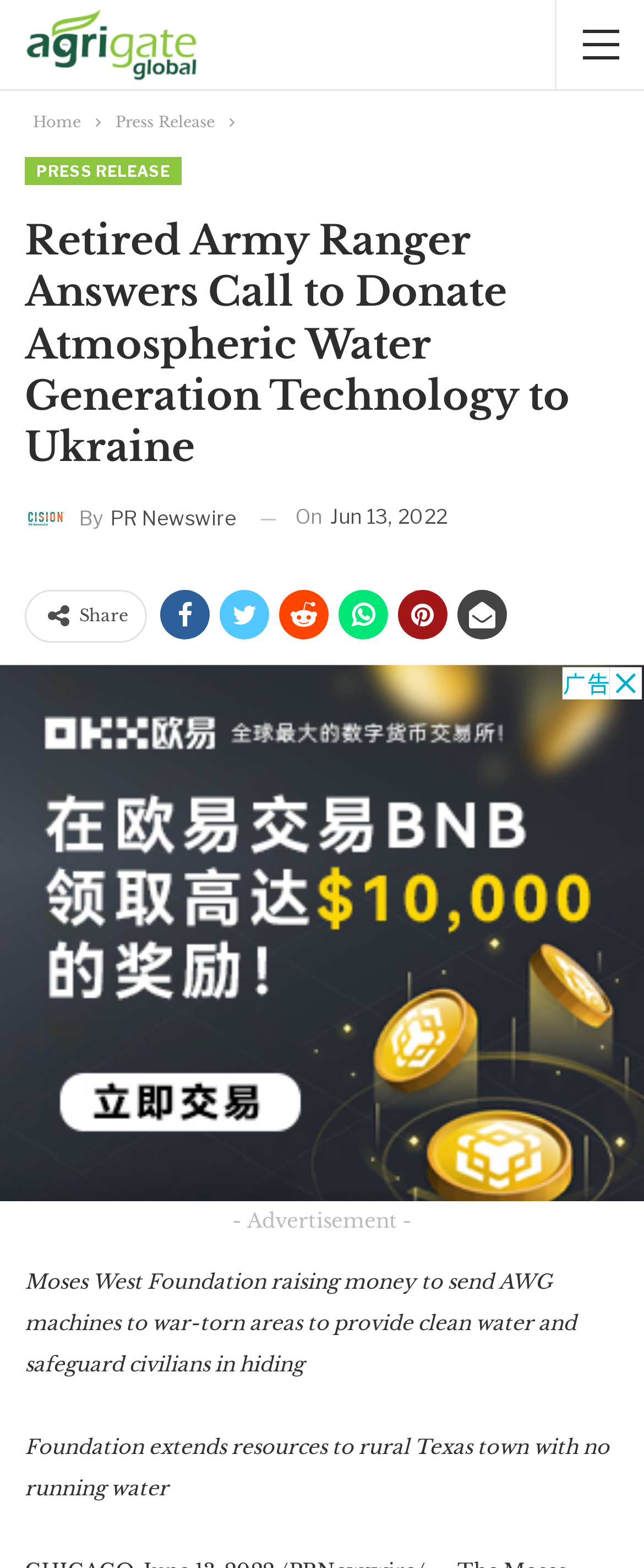What is the location of the rural town mentioned?
Look at the screenshot and respond with one word or a short phrase.

Texas